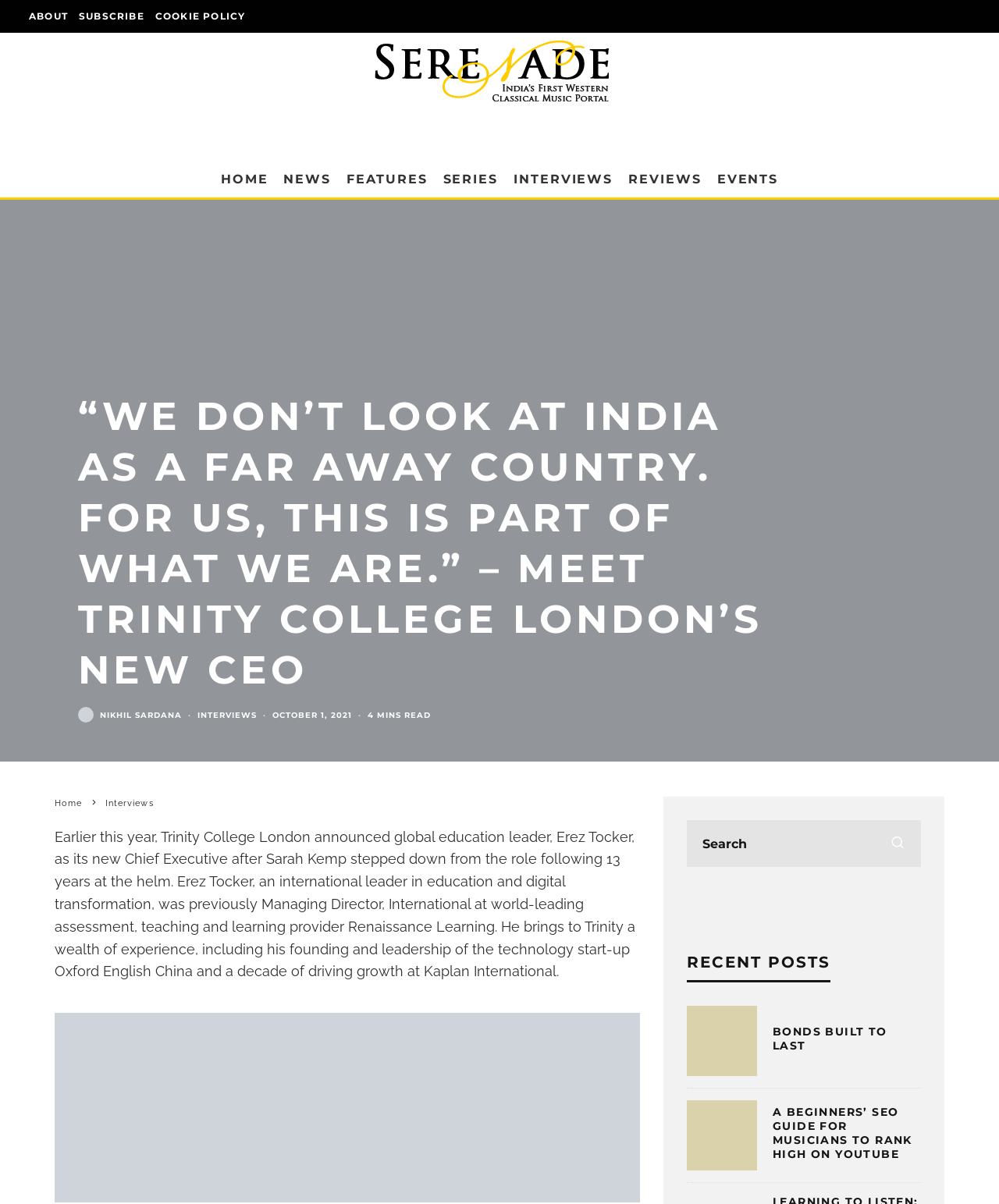What is the text of the webpage's headline?

“WE DON’T LOOK AT INDIA AS A FAR AWAY COUNTRY. FOR US, THIS IS PART OF WHAT WE ARE.” – MEET TRINITY COLLEGE LONDON’S NEW CEO